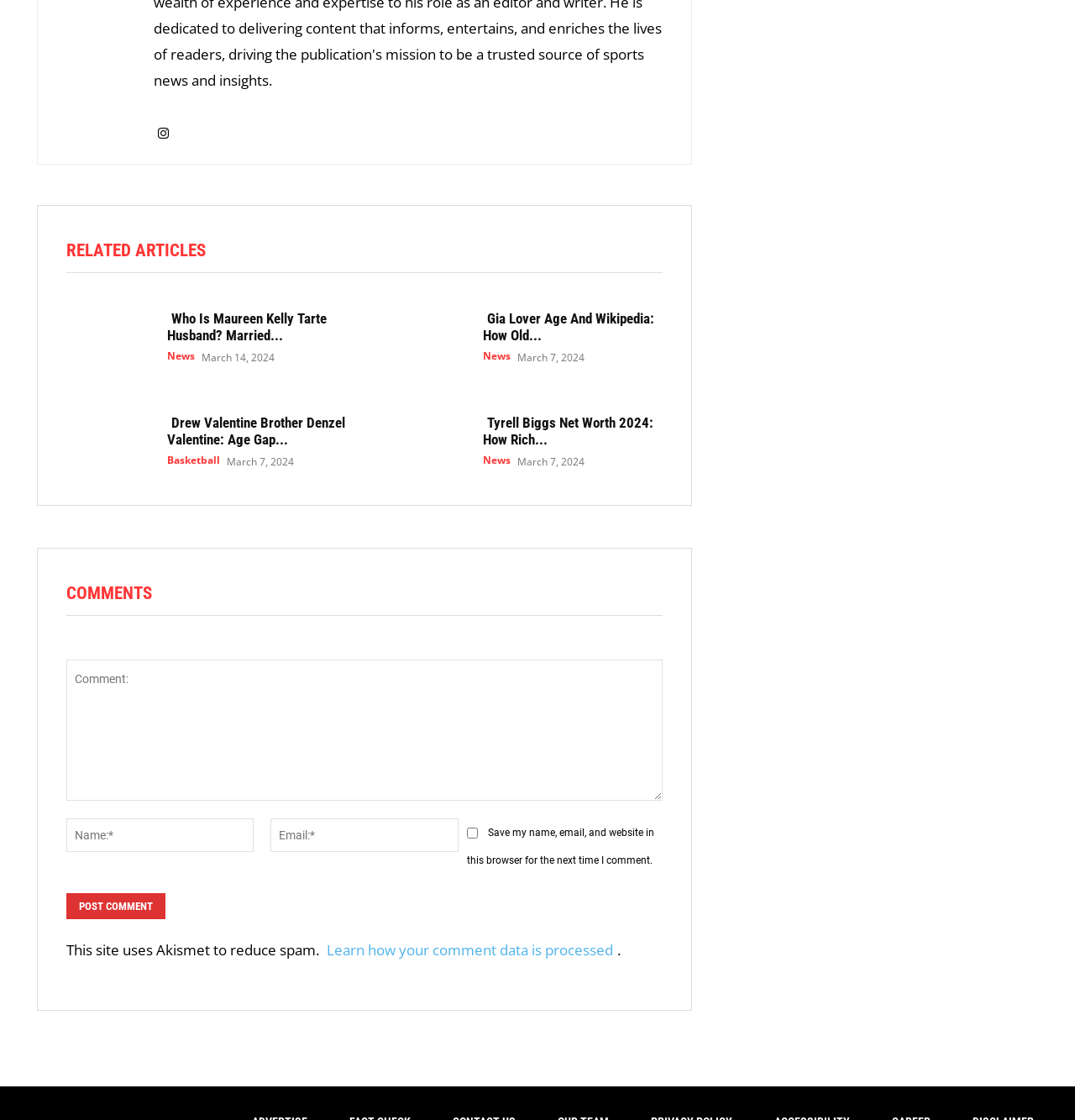Answer the question using only a single word or phrase: 
Who are the professional athletes Ben admired?

Jayson Tatum and Grant Williams